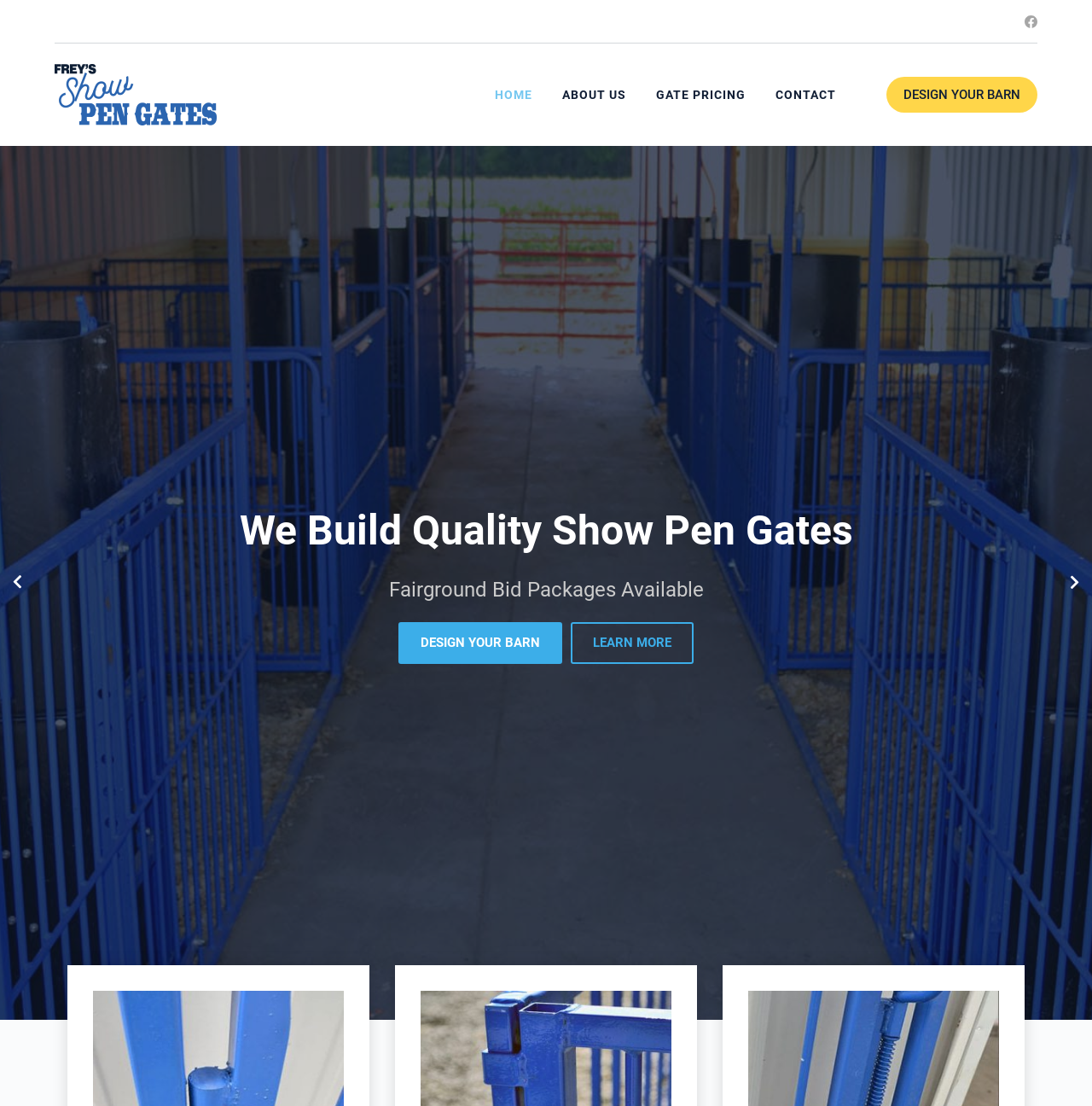Provide a single word or phrase answer to the question: 
How many headings are on the webpage?

8